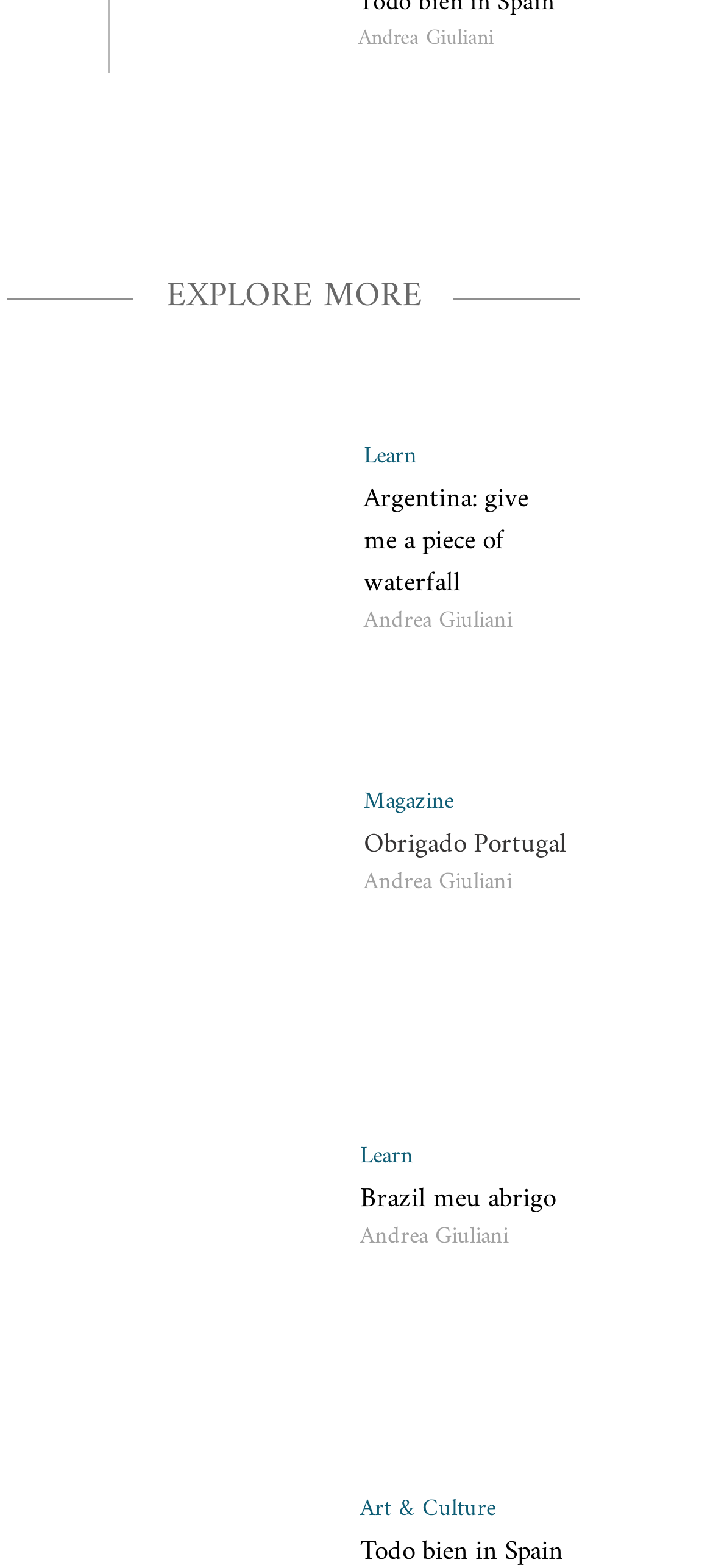Please identify the bounding box coordinates of the element's region that I should click in order to complete the following instruction: "Go back to home page". The bounding box coordinates consist of four float numbers between 0 and 1, i.e., [left, top, right, bottom].

None